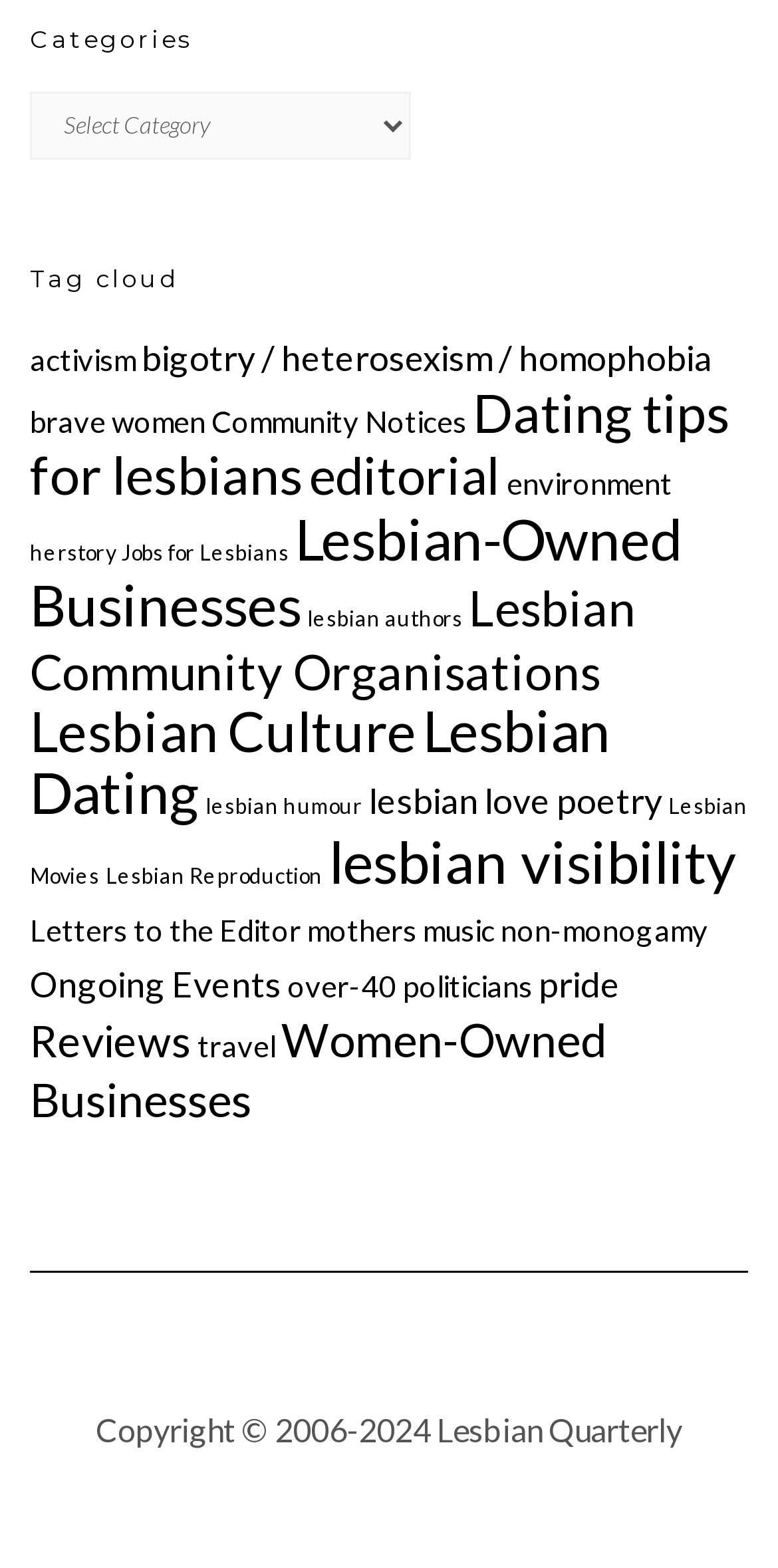Determine the coordinates of the bounding box that should be clicked to complete the instruction: "Select a category". The coordinates should be represented by four float numbers between 0 and 1: [left, top, right, bottom].

[0.038, 0.058, 0.528, 0.102]